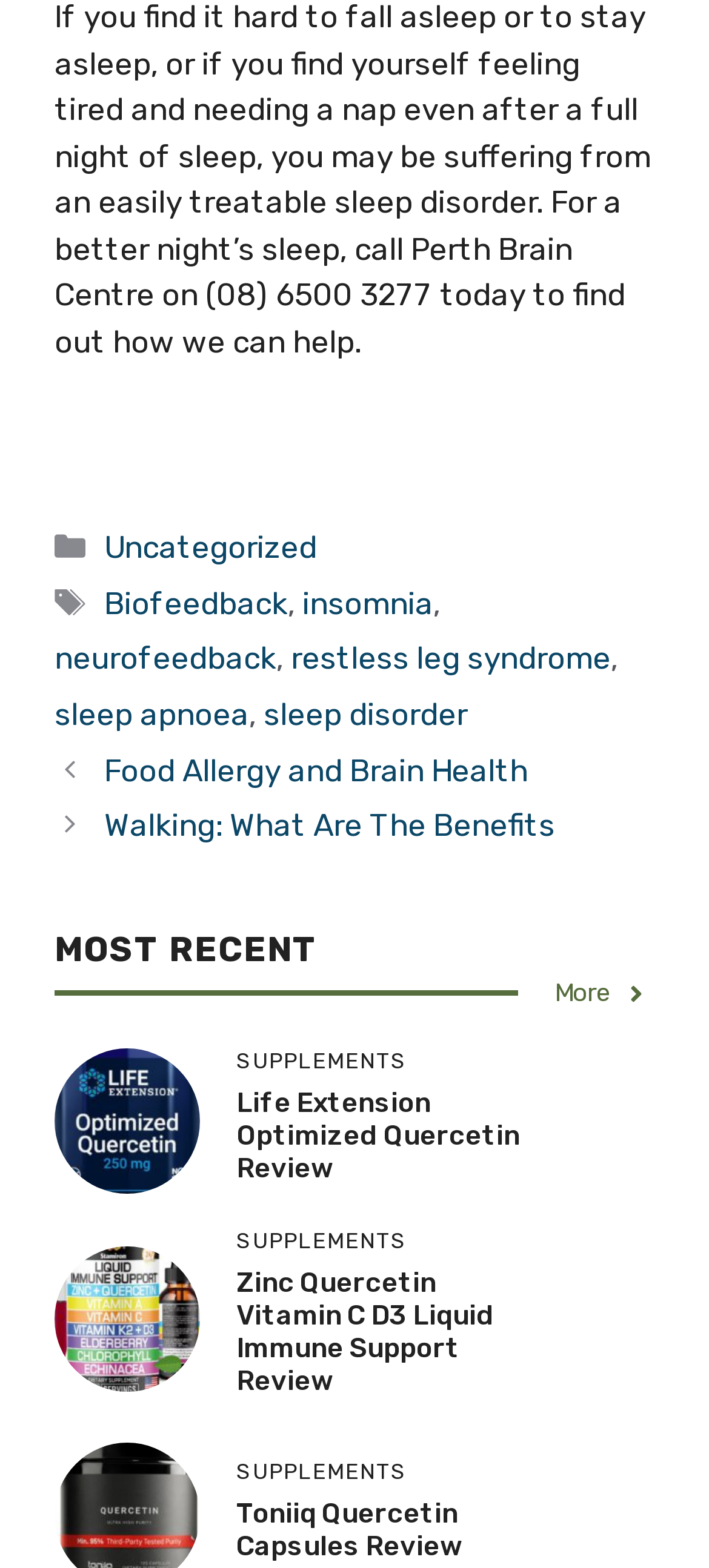How many figures are present on the webpage?
Answer the question with a single word or phrase derived from the image.

3